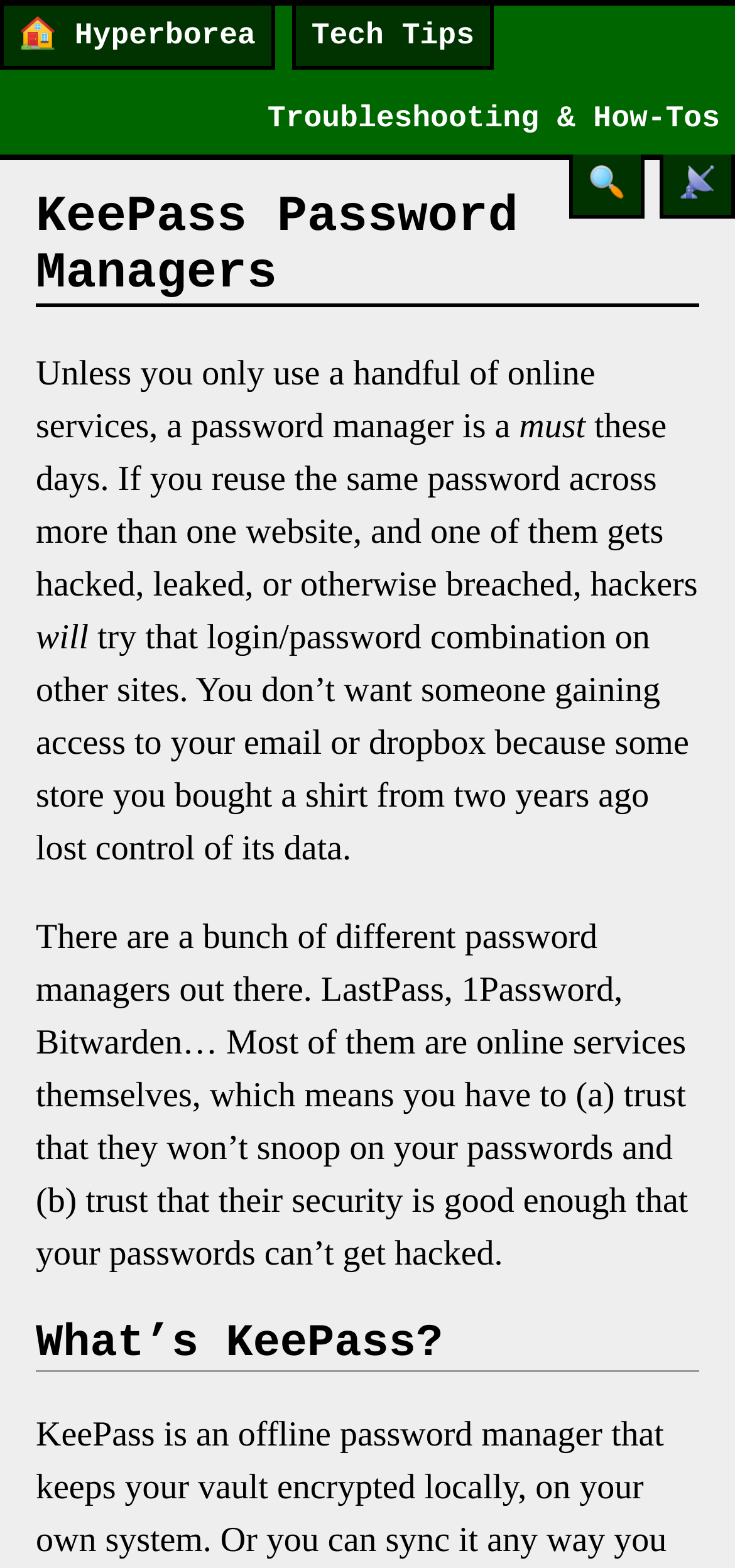Please extract the primary headline from the webpage.

KeePass Password Managers